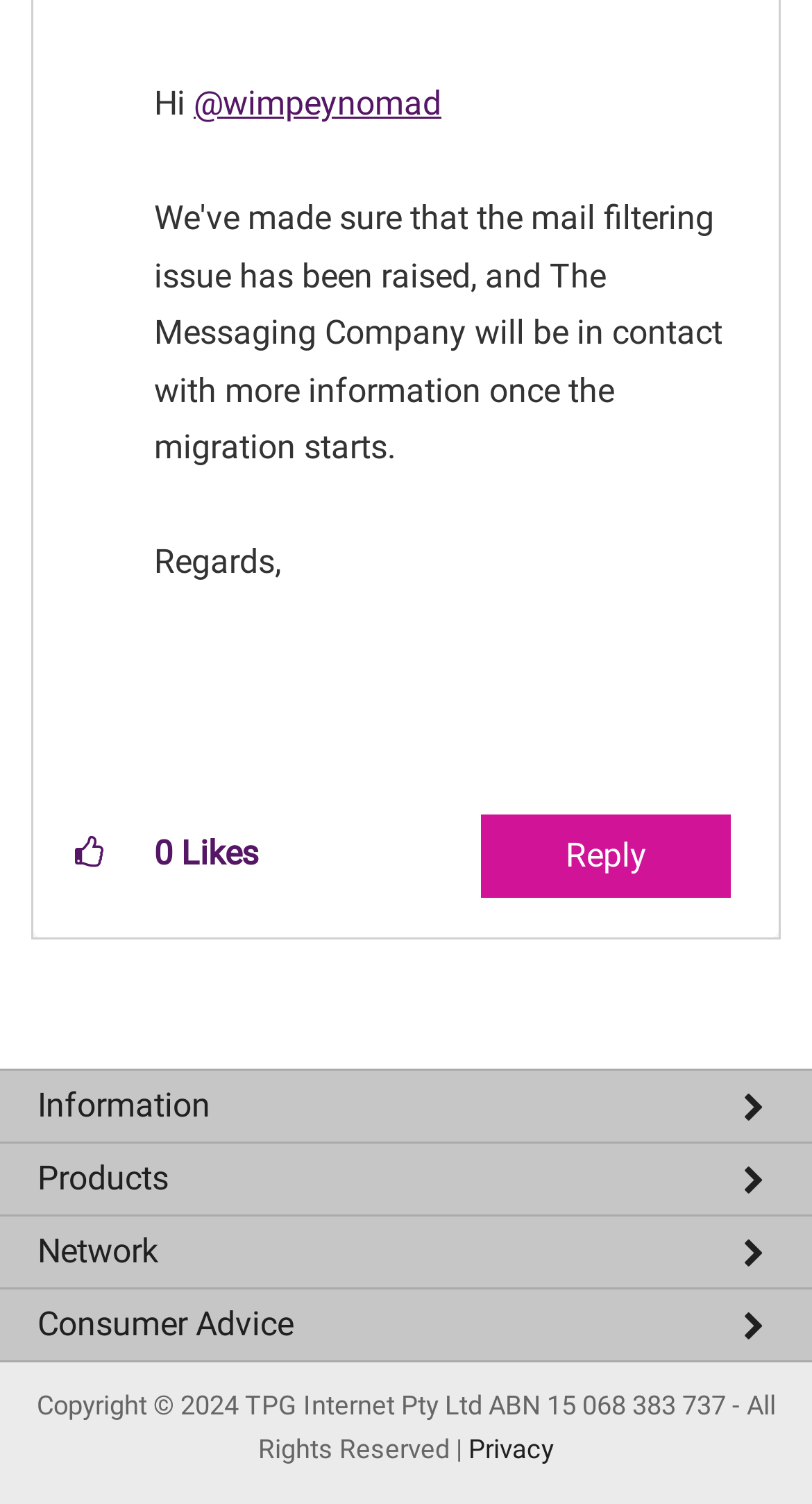Please specify the bounding box coordinates of the clickable section necessary to execute the following command: "Check service status".

[0.0, 0.857, 1.0, 0.9]